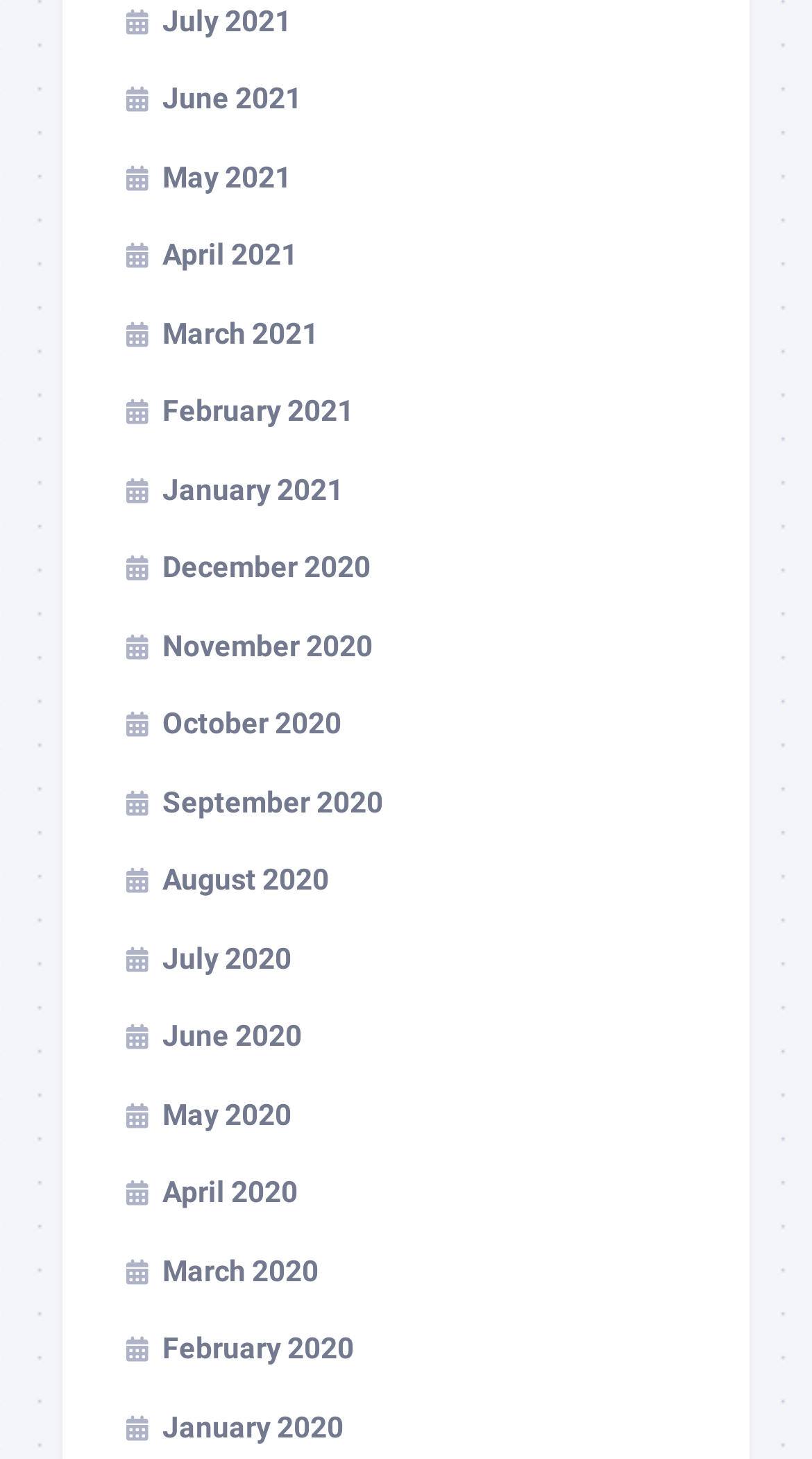Identify the bounding box coordinates of the region that needs to be clicked to carry out this instruction: "Post your comment". Provide these coordinates as four float numbers ranging from 0 to 1, i.e., [left, top, right, bottom].

None